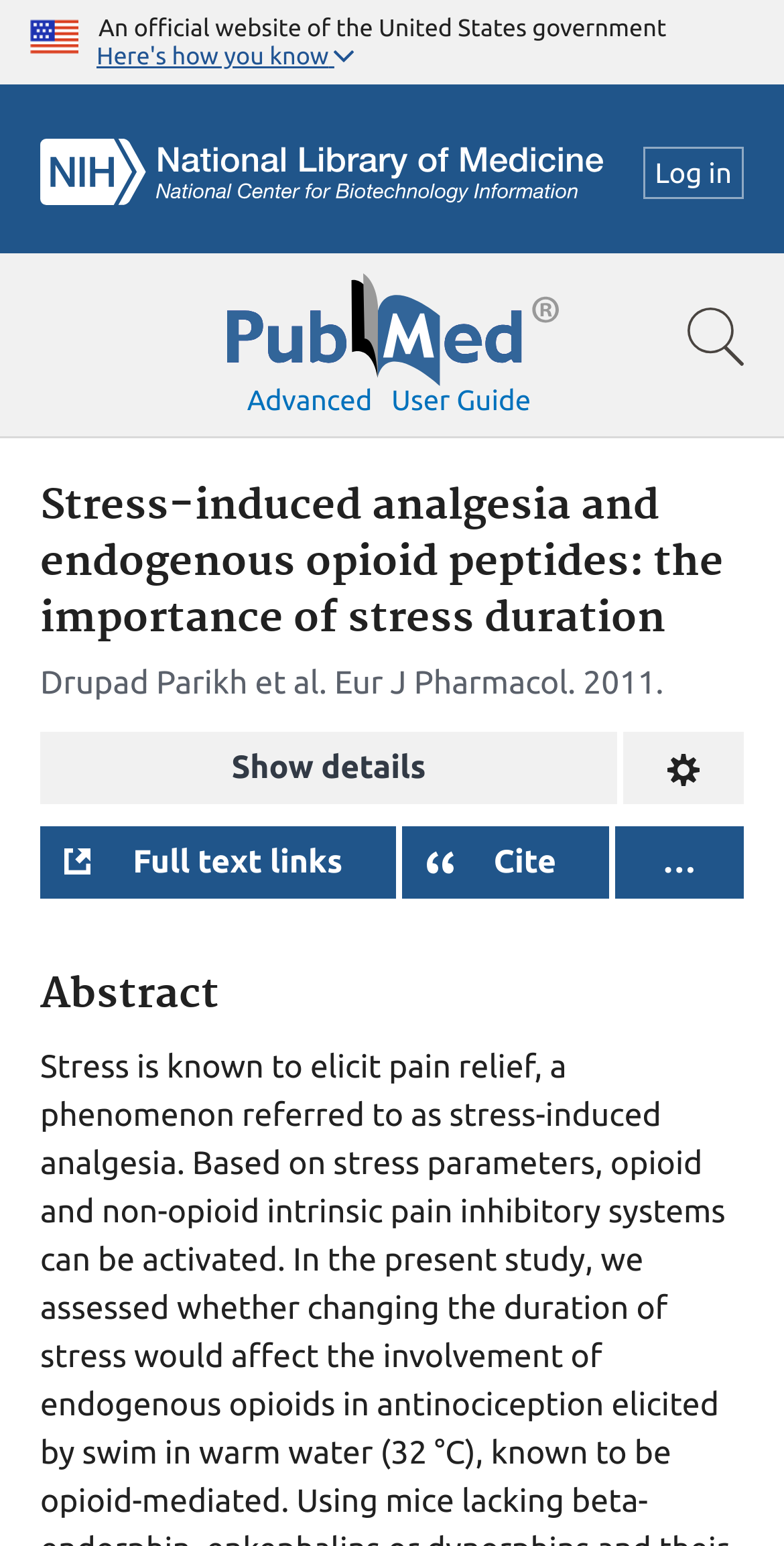Determine the bounding box coordinates of the area to click in order to meet this instruction: "Show search bar".

[0.856, 0.19, 0.969, 0.247]